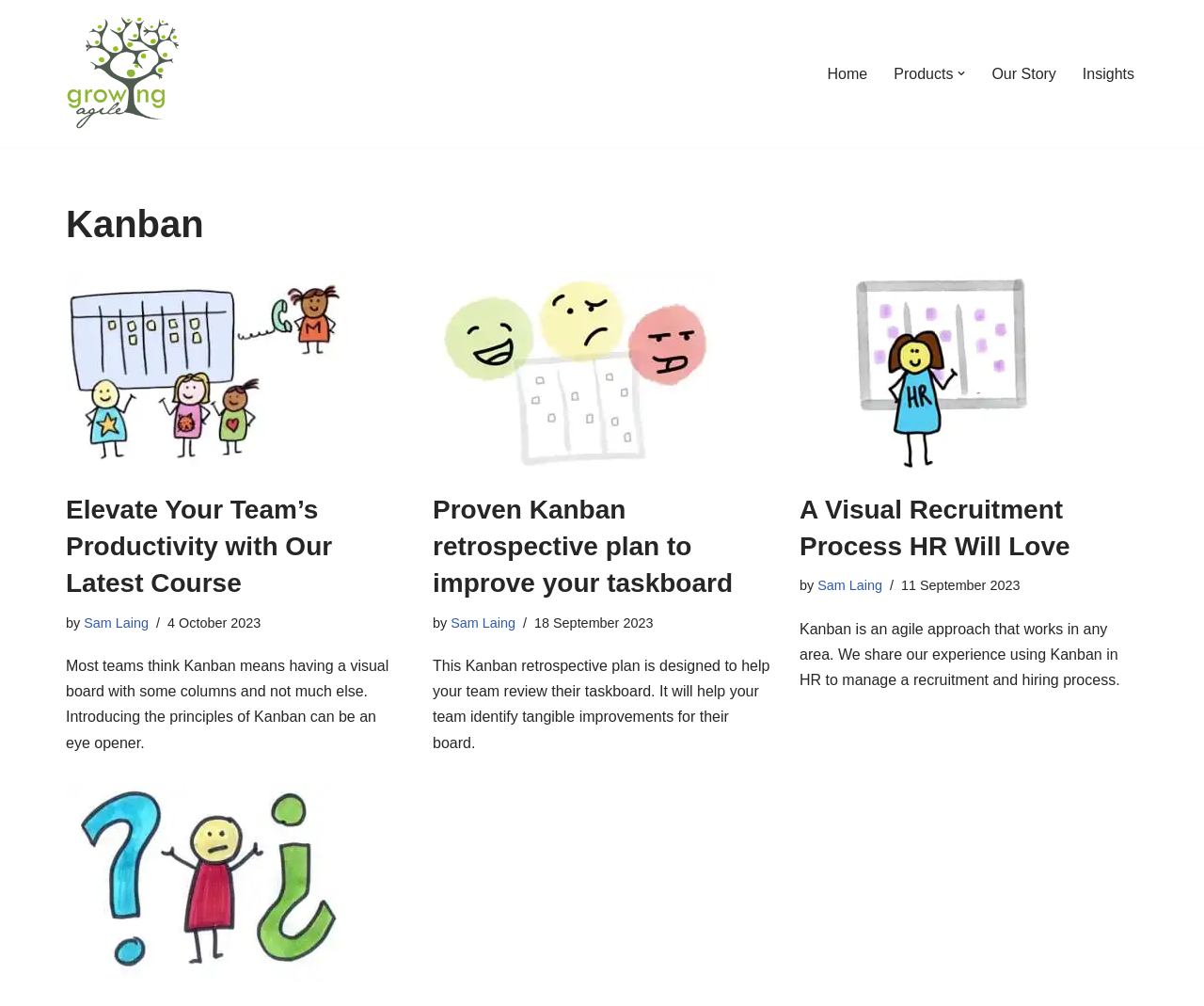Answer the question with a single word or phrase: 
What is the bounding box coordinate of the 'Primary Menu' navigation?

[0.684, 0.061, 0.945, 0.085]